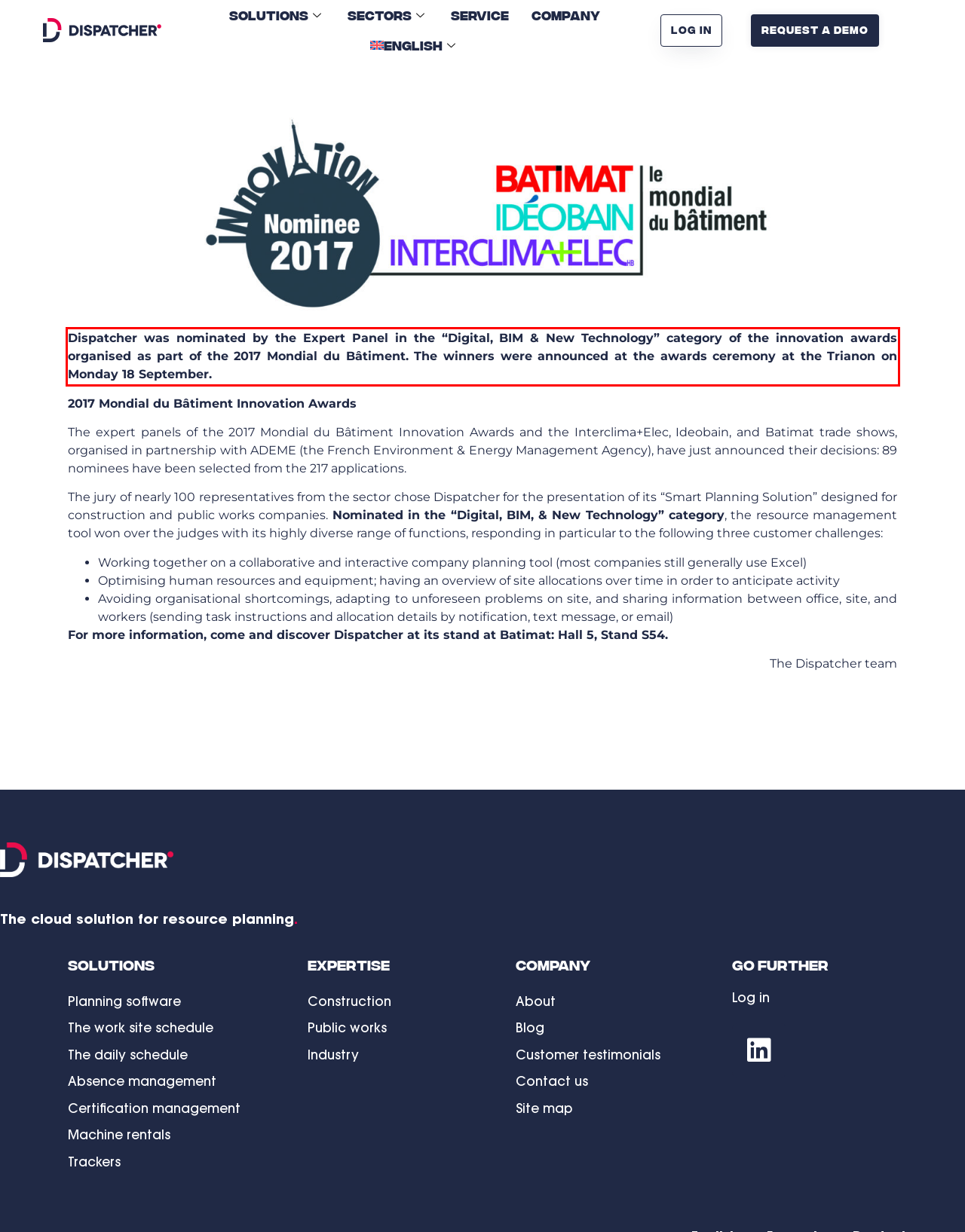From the provided screenshot, extract the text content that is enclosed within the red bounding box.

Dispatcher was nominated by the Expert Panel in the “Digital, BIM & New Technology” category of the innovation awards organised as part of the 2017 Mondial du Bâtiment. The winners were announced at the awards ceremony at the Trianon on Monday 18 September.